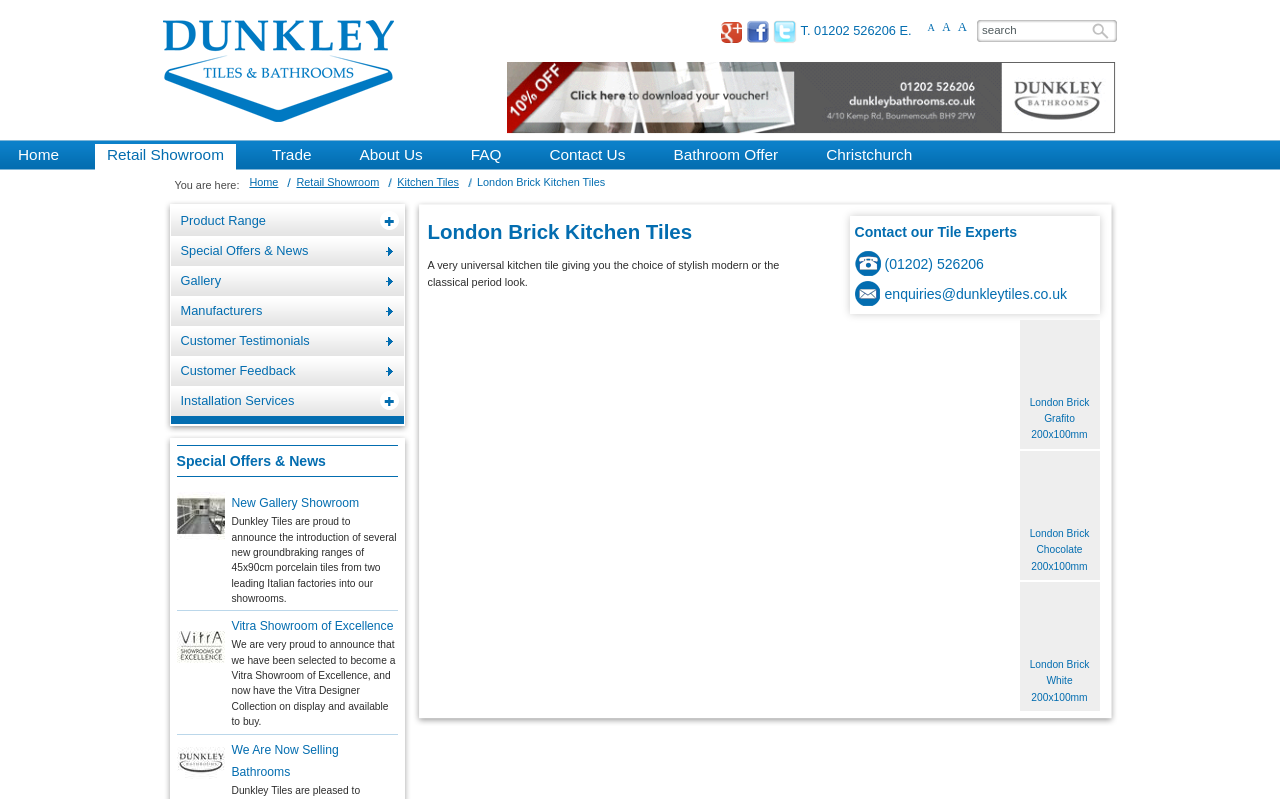Find the primary header on the webpage and provide its text.

London Brick Kitchen Tiles